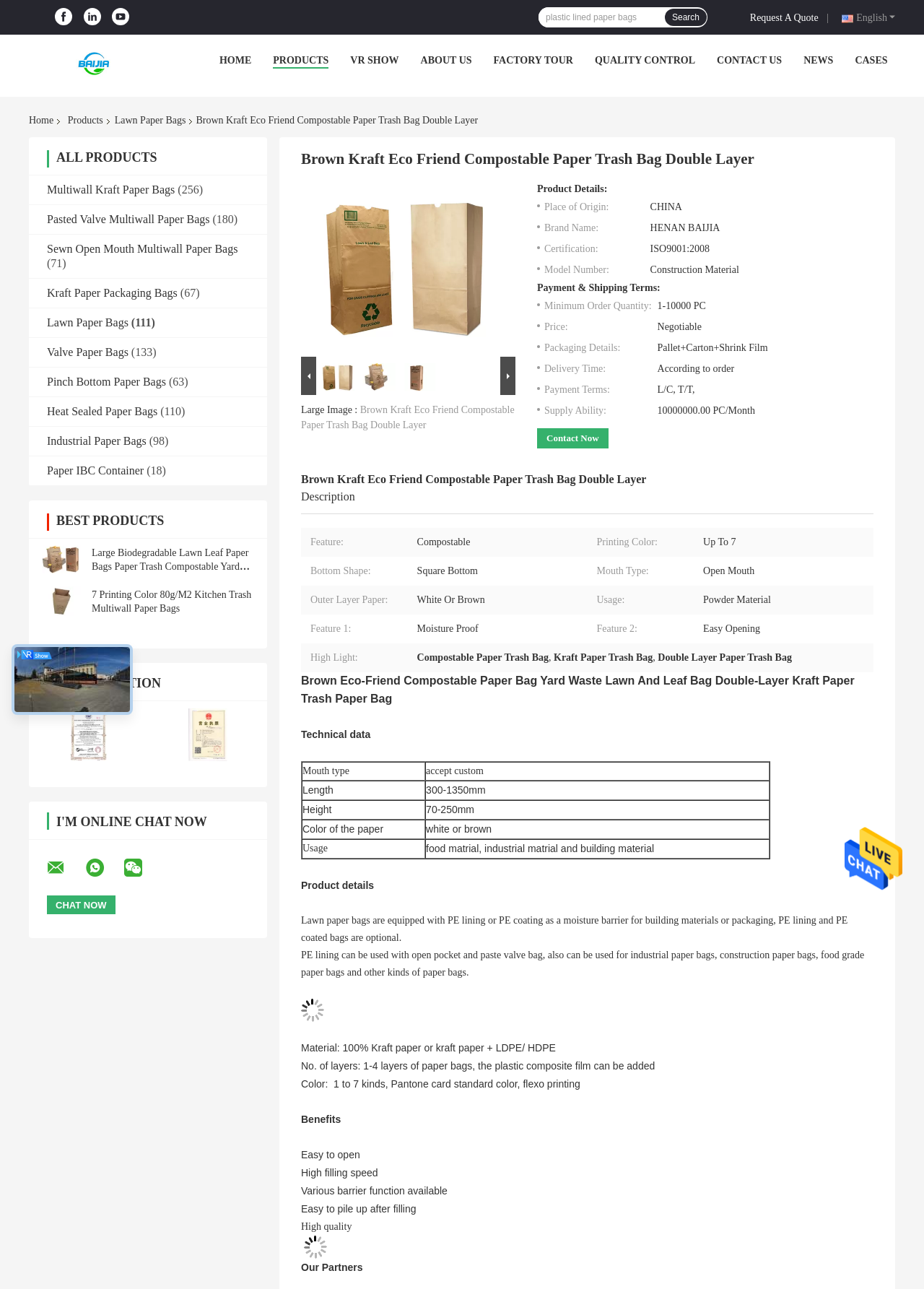Identify the bounding box coordinates of the section to be clicked to complete the task described by the following instruction: "Visit the Facebook page". The coordinates should be four float numbers between 0 and 1, formatted as [left, top, right, bottom].

[0.055, 0.006, 0.083, 0.021]